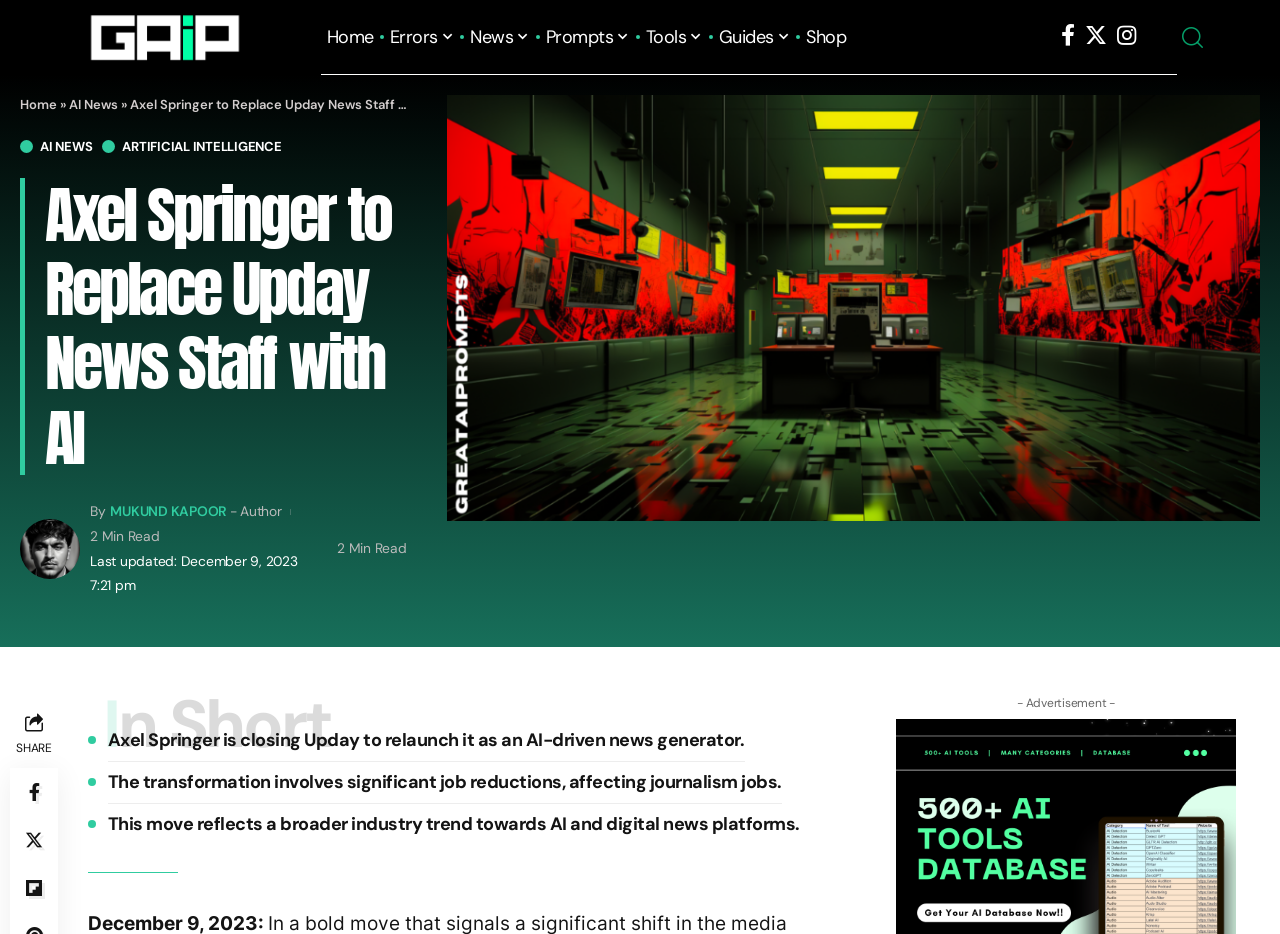Identify the bounding box coordinates of the area you need to click to perform the following instruction: "Explore the 500+ AI Tools Database".

[0.7, 0.909, 0.966, 0.933]